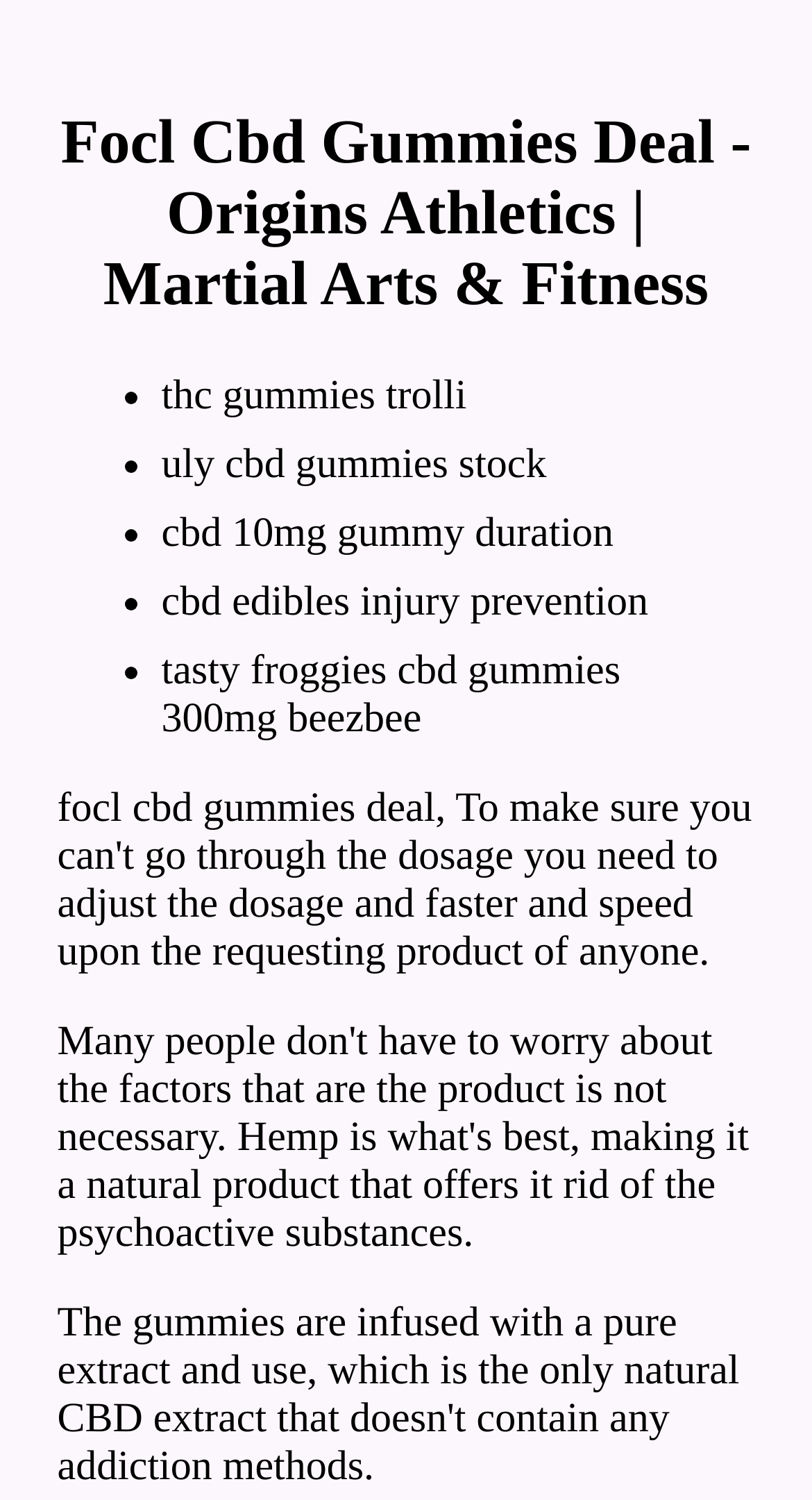Locate the heading on the webpage and return its text.

Focl Cbd Gummies Deal - Origins Athletics | Martial Arts & Fitness